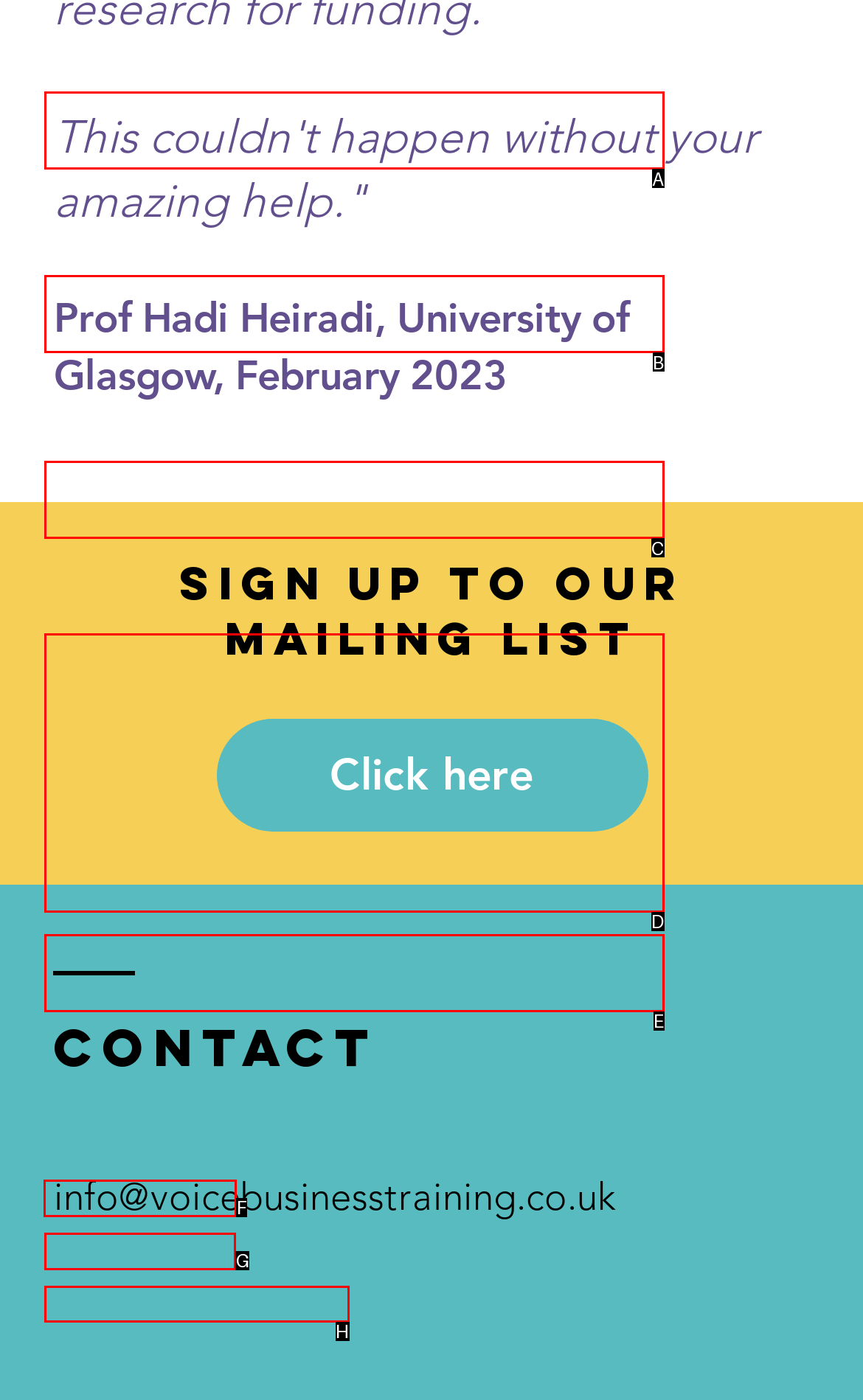What option should I click on to execute the task: View the privacy policy? Give the letter from the available choices.

F